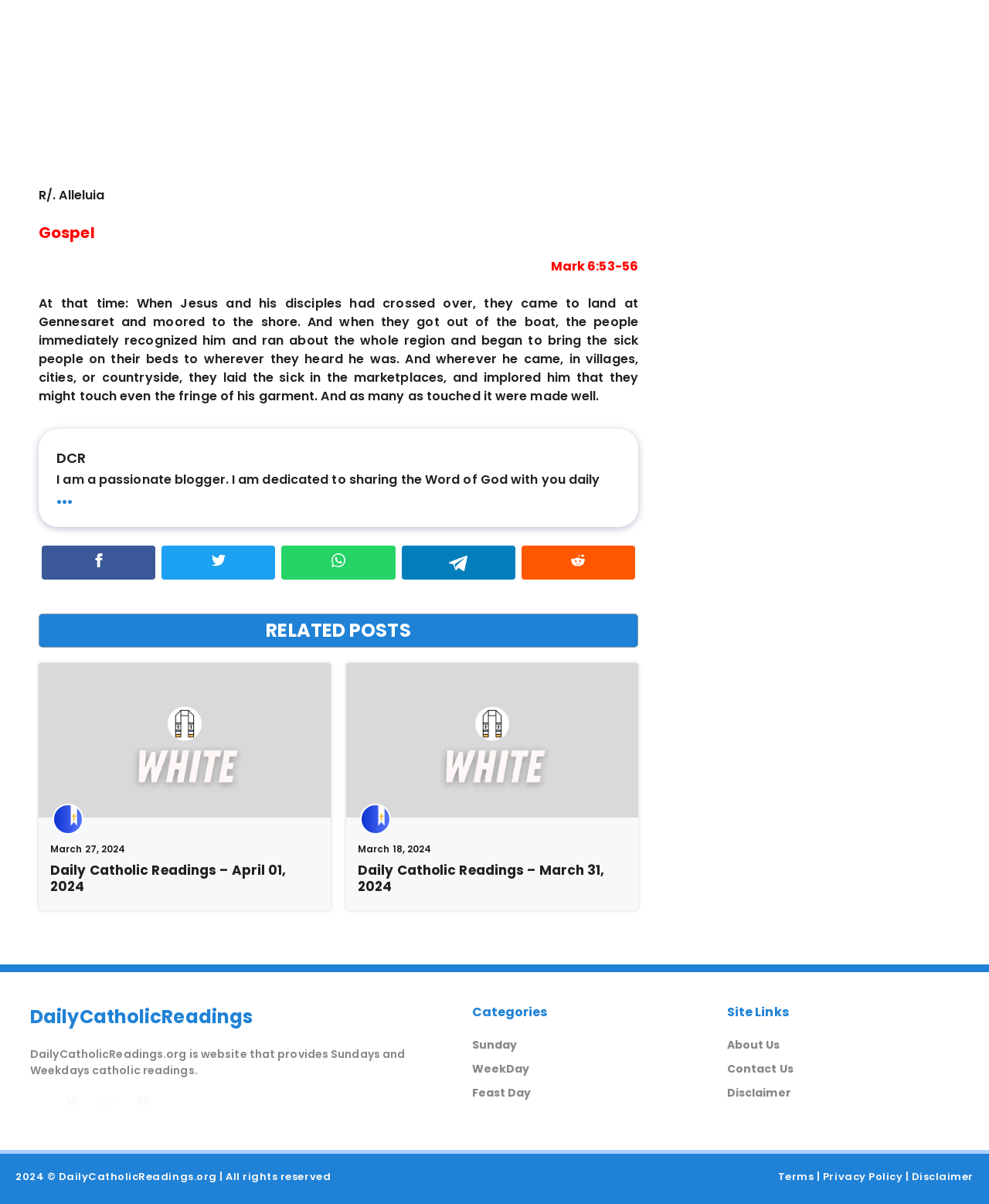Please give the bounding box coordinates of the area that should be clicked to fulfill the following instruction: "Visit HSBC International Services Bank". The coordinates should be in the format of four float numbers from 0 to 1, i.e., [left, top, right, bottom].

None